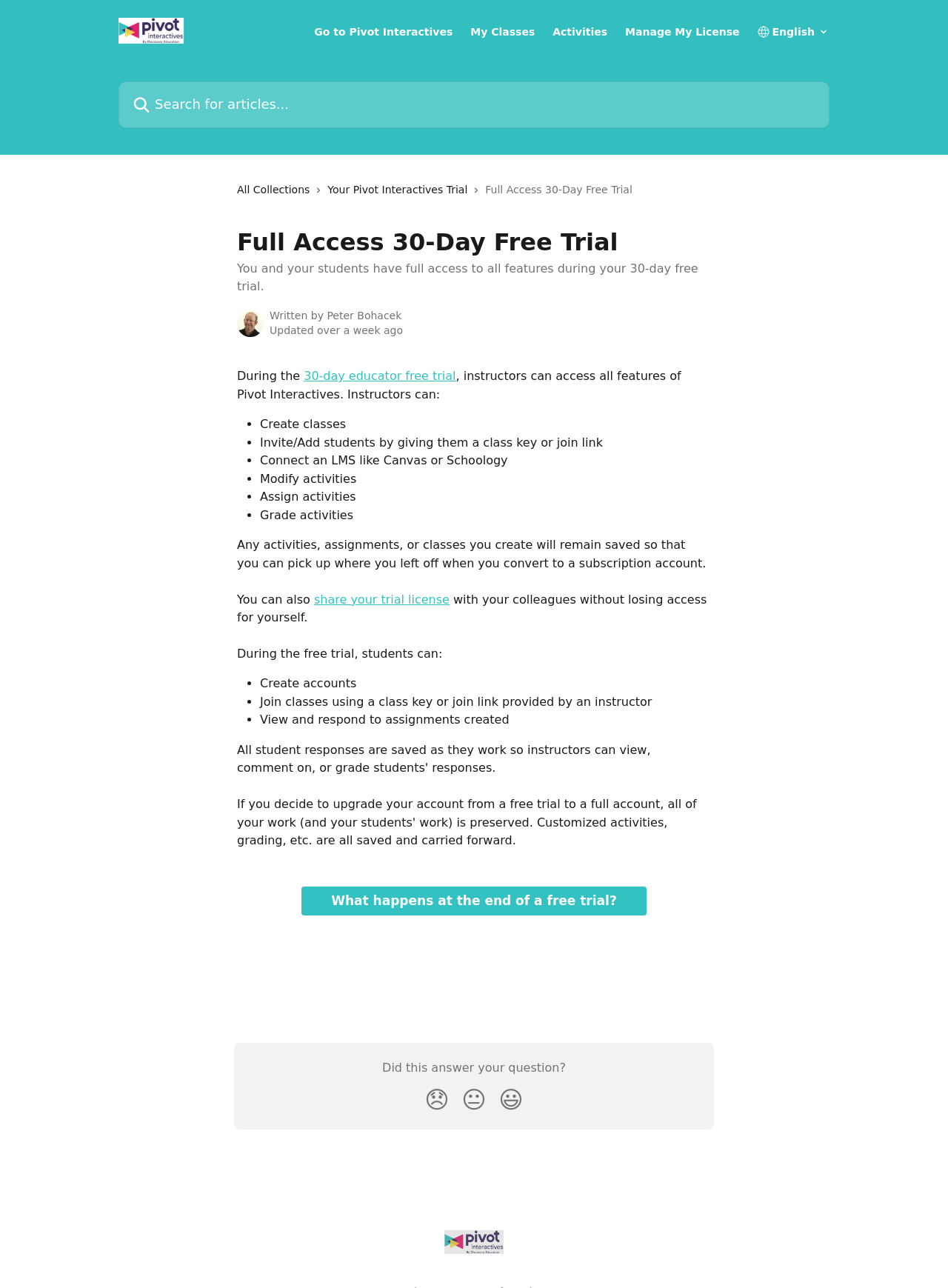Summarize the webpage in an elaborate manner.

This webpage is about the Pivot Interactives Help Center, specifically the 30-day free trial for educators. At the top, there is a header section with links to navigate to different parts of the website, including "Pivot Interactives Help Center", "My Classes", "Activities", and "Manage My License". There is also a search bar and a combobox with a popup menu.

Below the header, there is a section with two links: "All Collections" and "Your Pivot Interactives Trial". Next to these links, there are two images. The main content of the page is divided into two sections. The first section has a heading "Full Access 30-Day Free Trial" and a paragraph of text explaining the benefits of the free trial. There is also an image of an avatar, likely the author of the article, and some text indicating when the article was updated.

The second section is an article that explains what educators and students can do during the free trial. It lists several features, including creating classes, inviting students, modifying activities, and grading assignments. There are also links to share the trial license with colleagues and to learn more about what happens at the end of the free trial.

At the bottom of the page, there is a section with three buttons to provide feedback on the article, with disappointed, neutral, and smiley reactions. There is also a link to the Pivot Interactives Help Center.